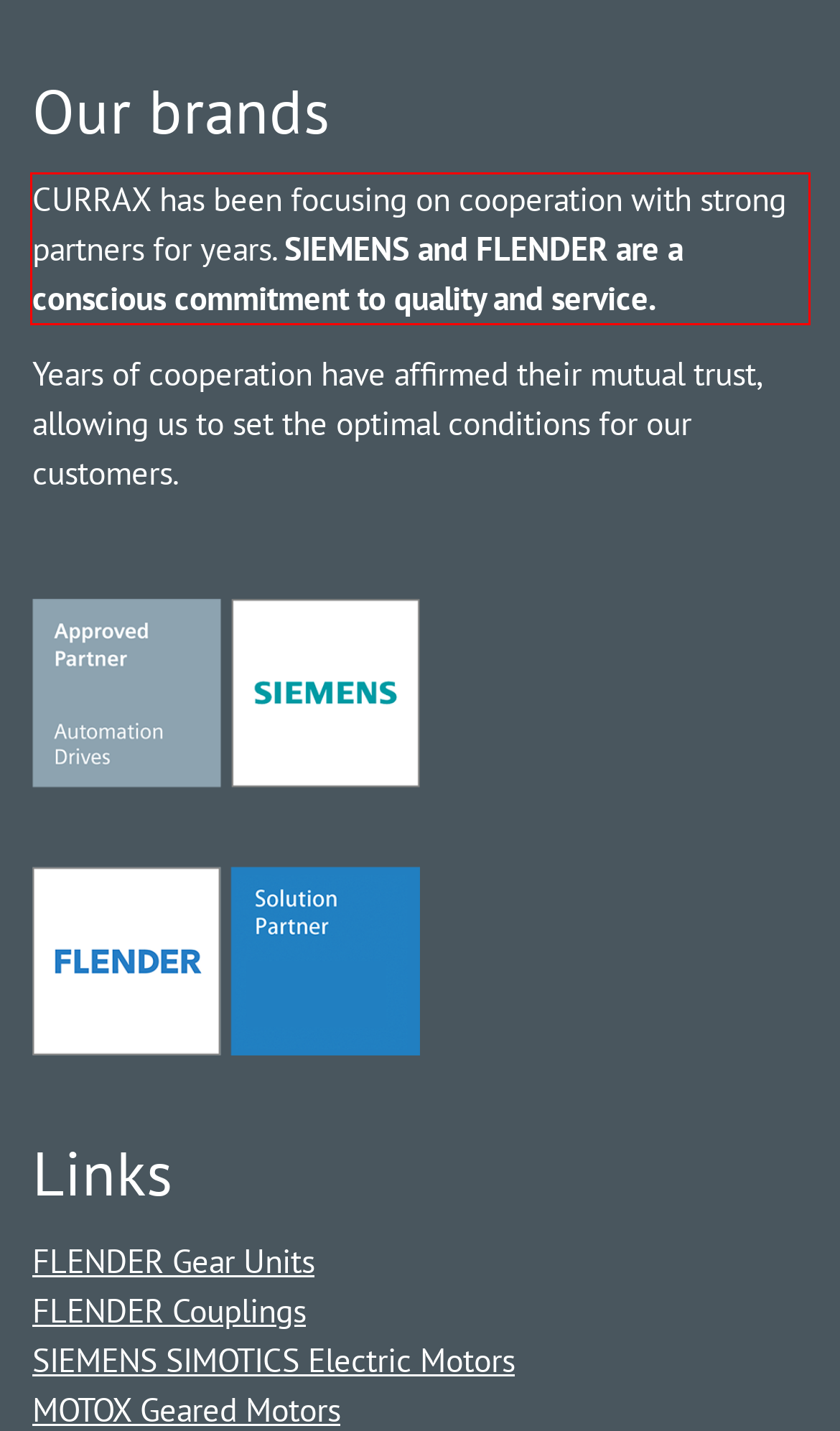Review the webpage screenshot provided, and perform OCR to extract the text from the red bounding box.

CURRAX has been focusing on cooperation with strong partners for years. SIEMENS and FLENDER are a conscious commitment to quality and service.